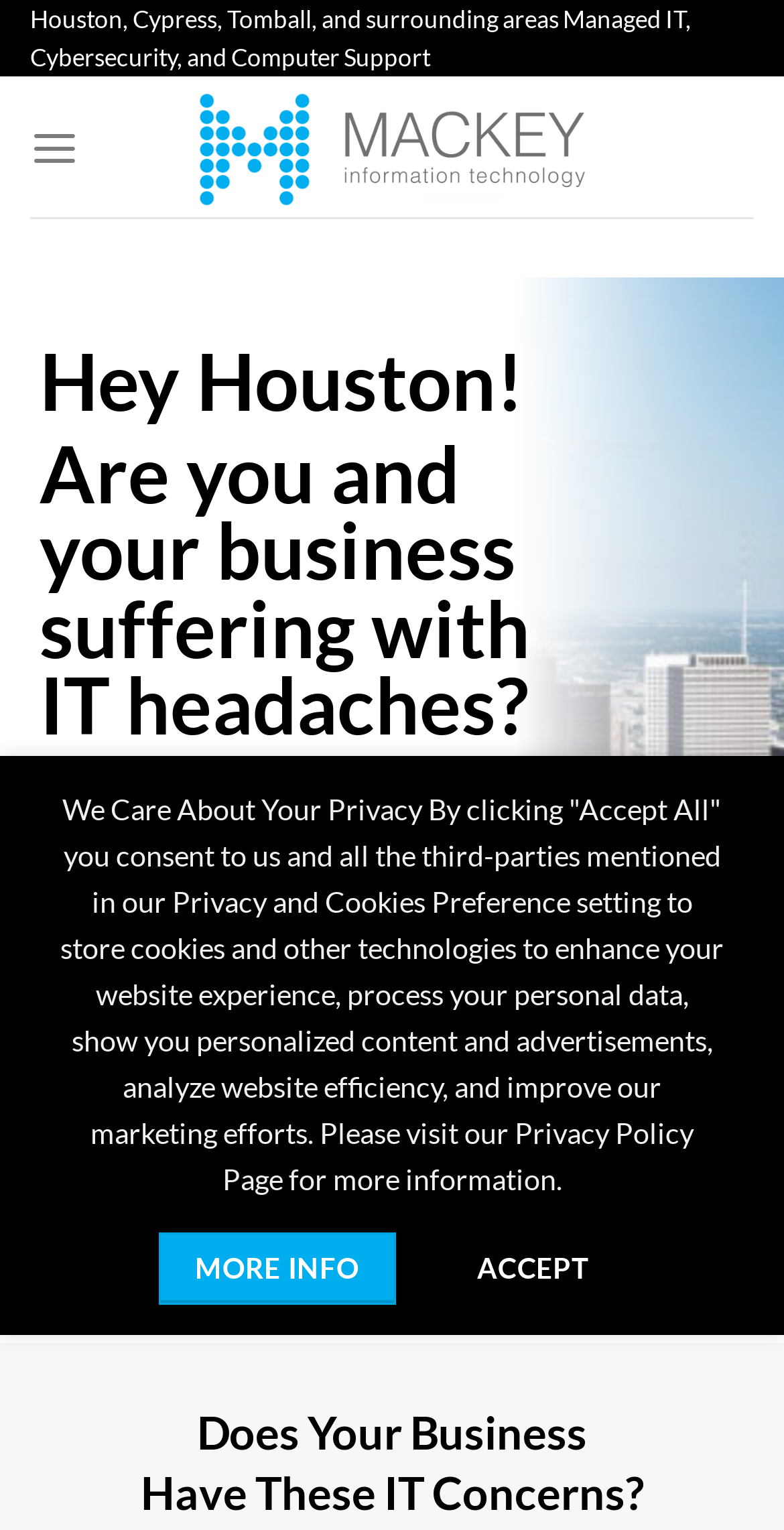What is the location of the company's target audience?
Using the visual information, respond with a single word or phrase.

Houston, Cypress, Tomball